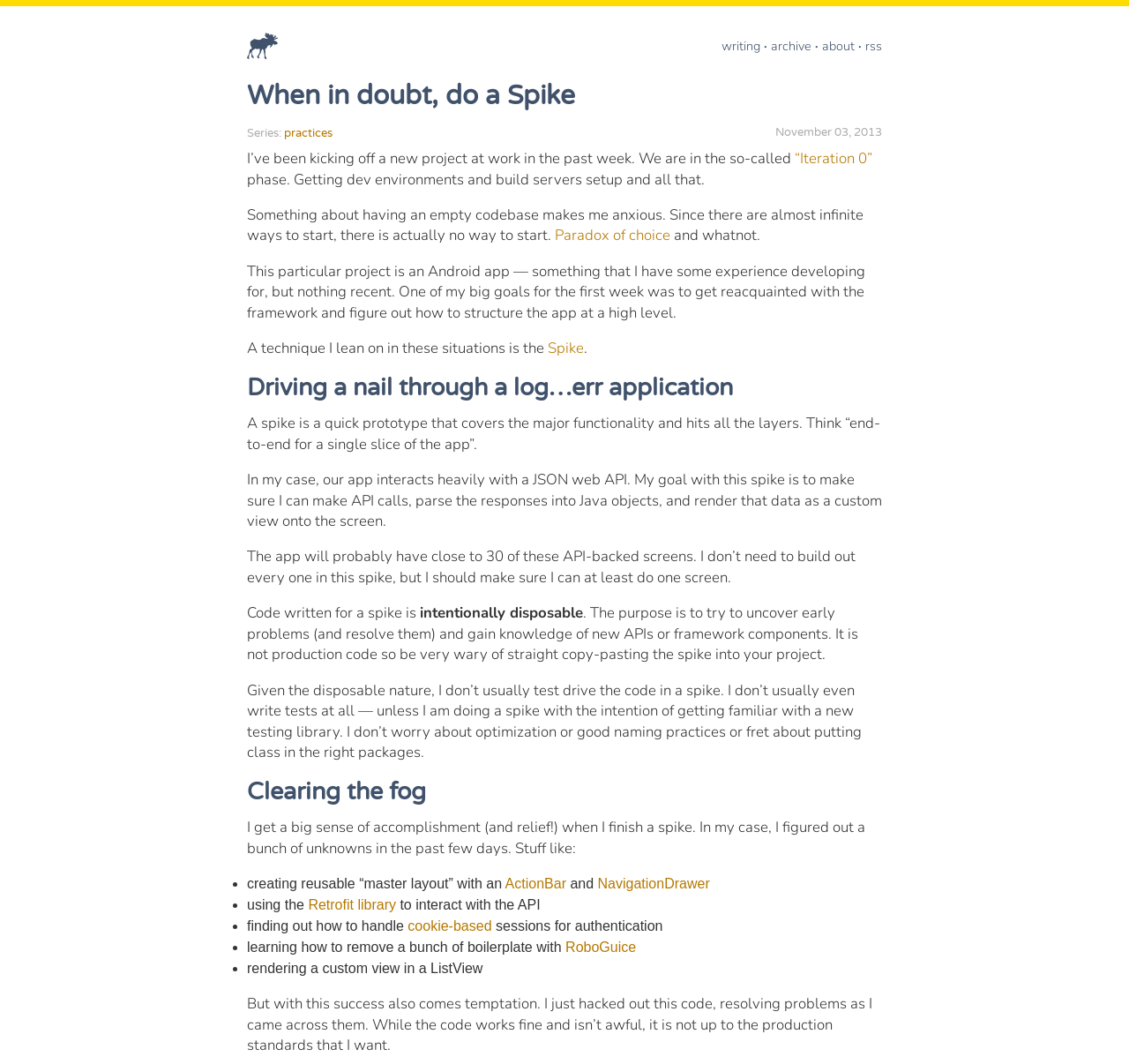What is the author's goal for the first week of the project?
Based on the image, answer the question with as much detail as possible.

According to the webpage content, one of the author's big goals for the first week was to get reacquainted with the framework and figure out how to structure the app at a high level.